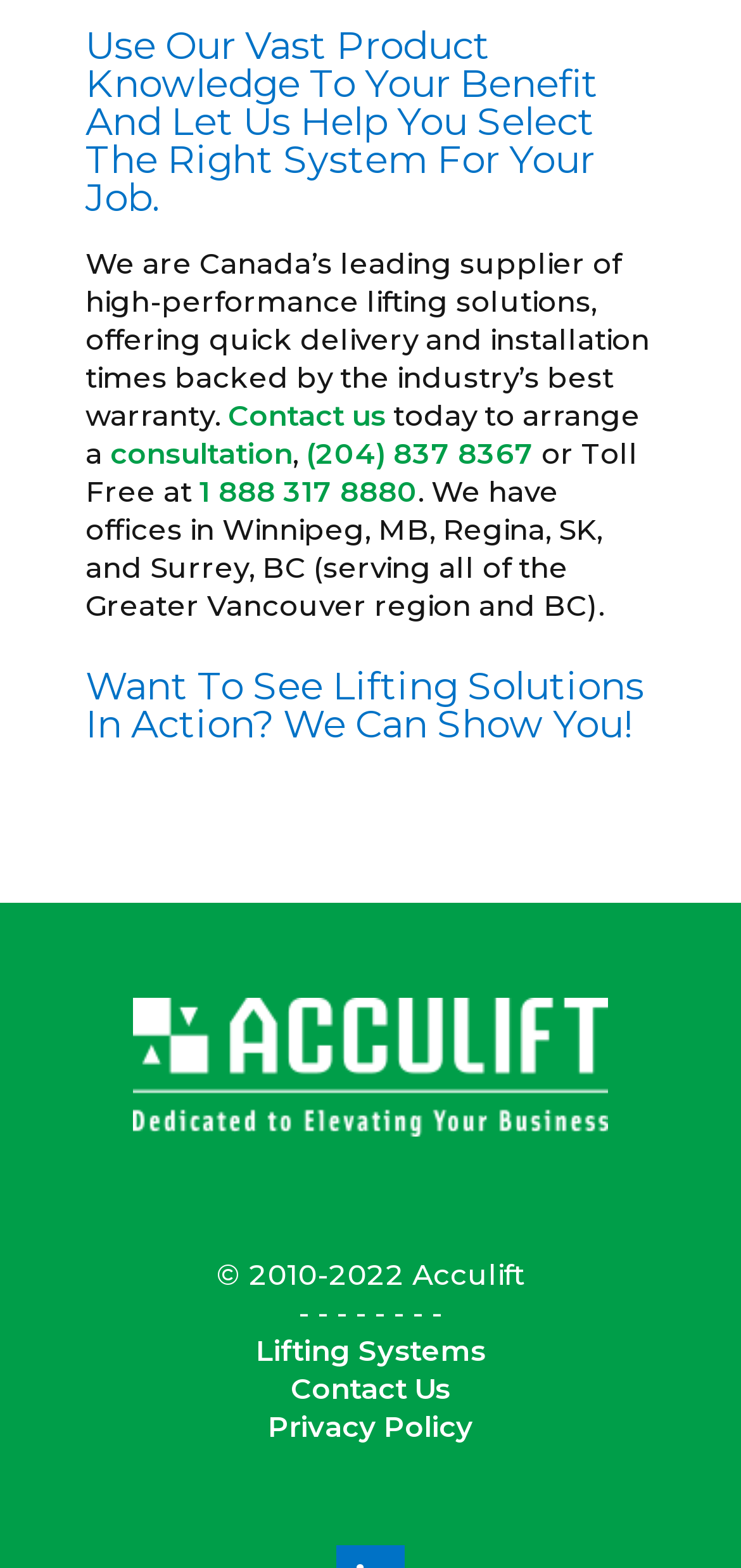Provide the bounding box coordinates of the HTML element this sentence describes: "1 888 317 8880". The bounding box coordinates consist of four float numbers between 0 and 1, i.e., [left, top, right, bottom].

[0.269, 0.301, 0.564, 0.325]